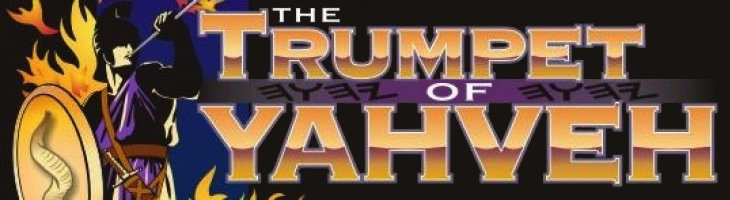Please reply with a single word or brief phrase to the question: 
What is the focus of the ministry?

Spiritual messaging